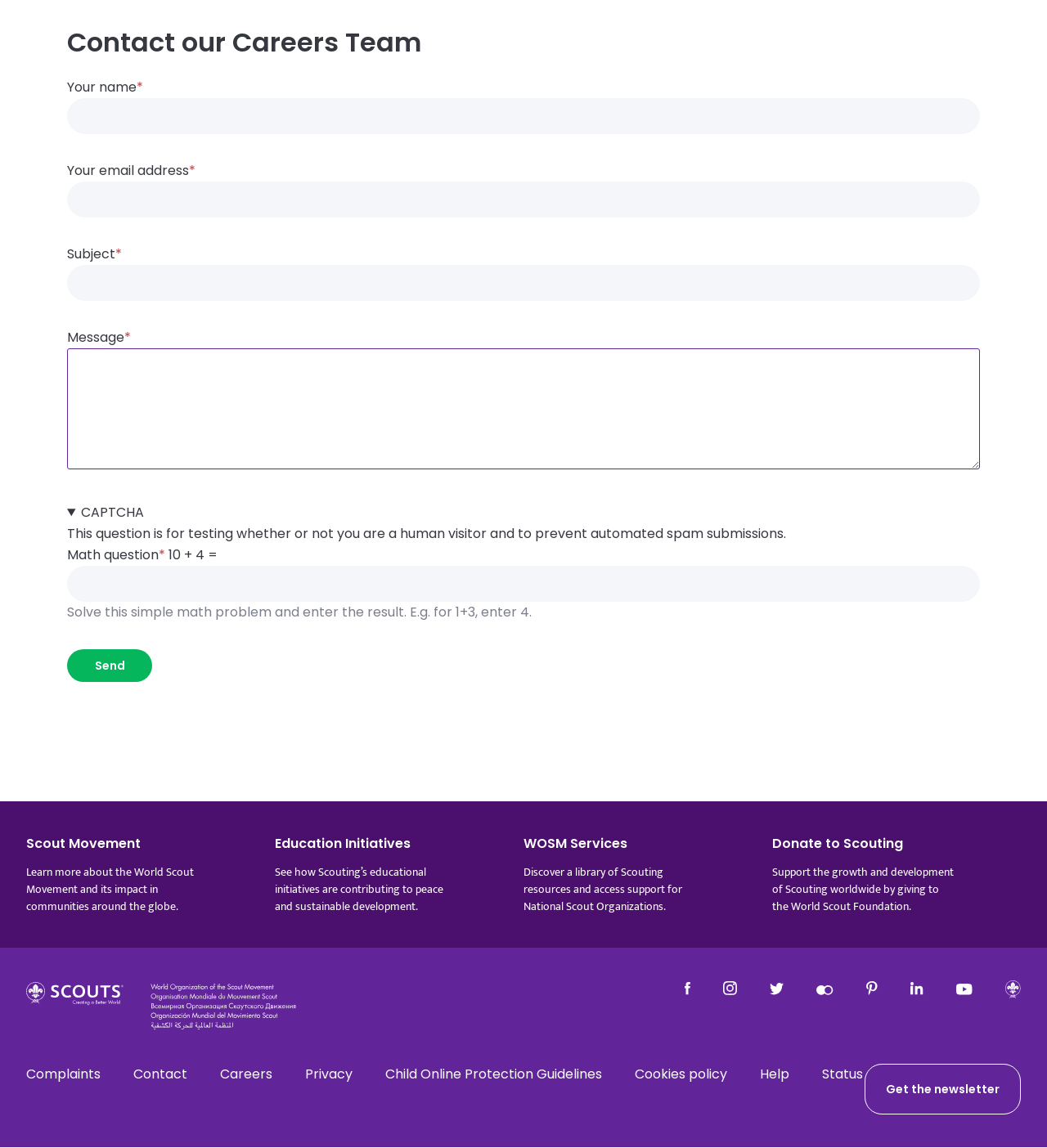Kindly determine the bounding box coordinates for the clickable area to achieve the given instruction: "Click the Send button".

[0.064, 0.566, 0.145, 0.594]